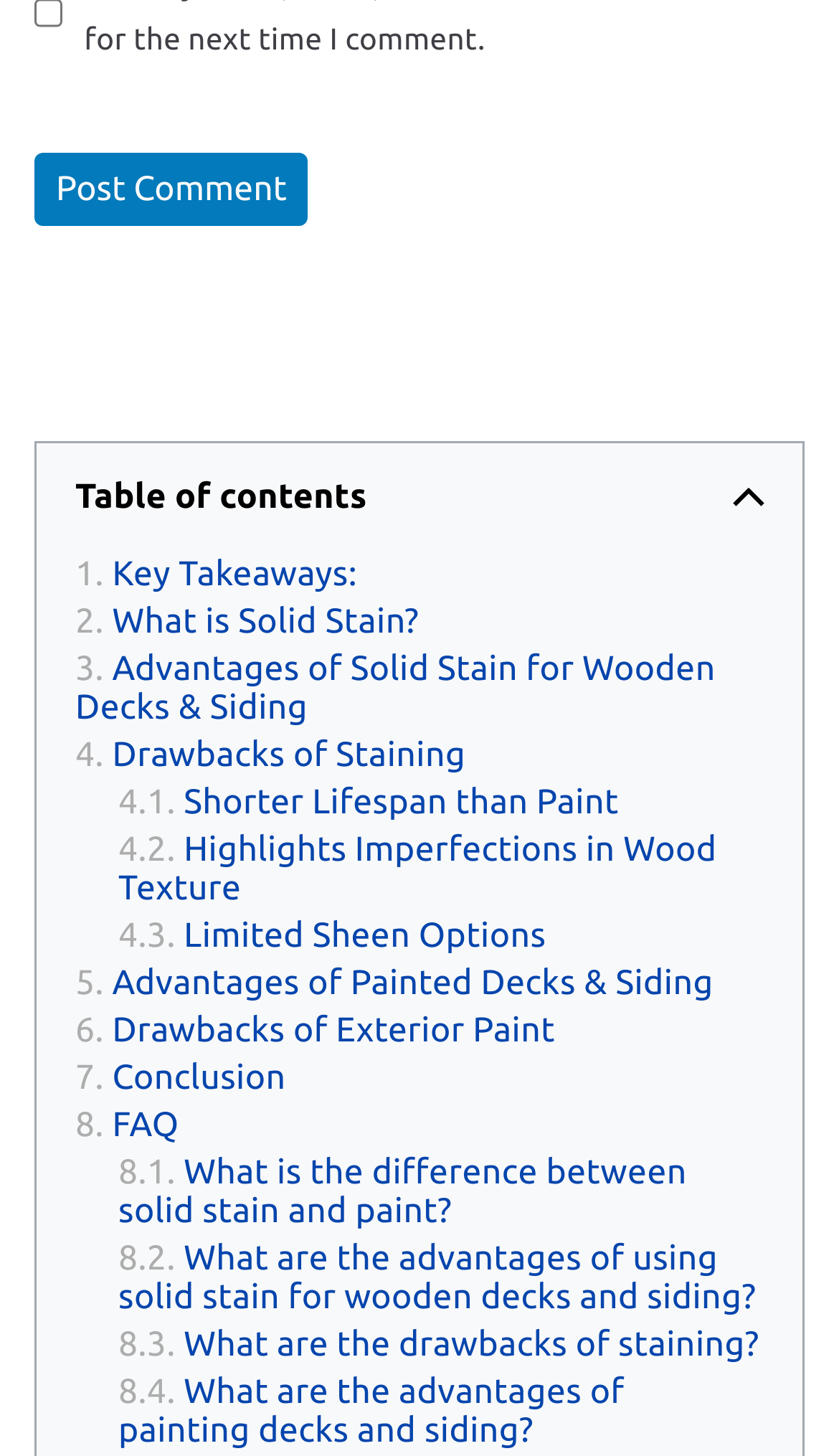Please identify the bounding box coordinates of the element's region that needs to be clicked to fulfill the following instruction: "View 'FAQ'". The bounding box coordinates should consist of four float numbers between 0 and 1, i.e., [left, top, right, bottom].

[0.09, 0.757, 0.213, 0.789]